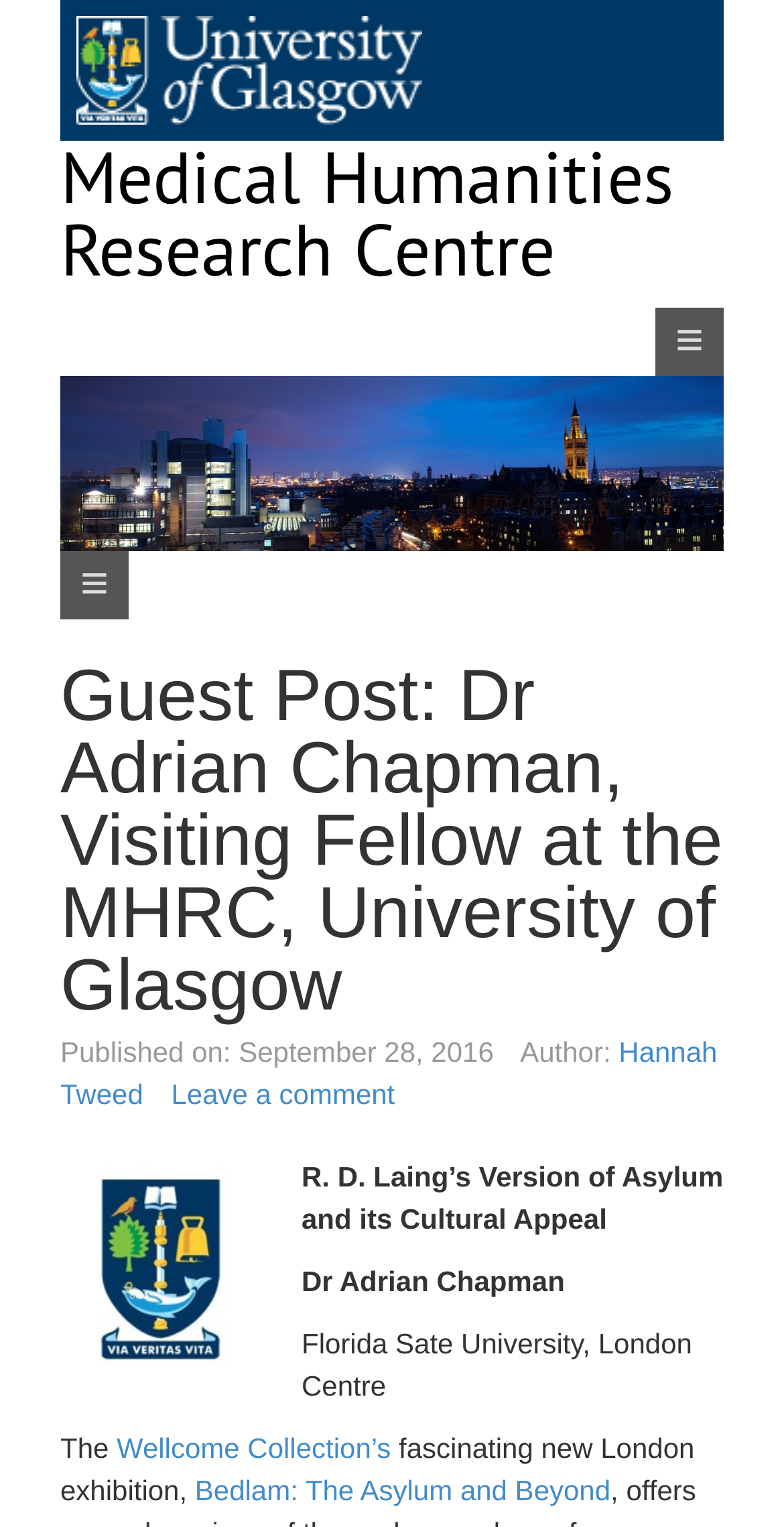Locate the headline of the webpage and generate its content.

Guest Post: Dr Adrian Chapman, Visiting Fellow at the MHRC, University of Glasgow